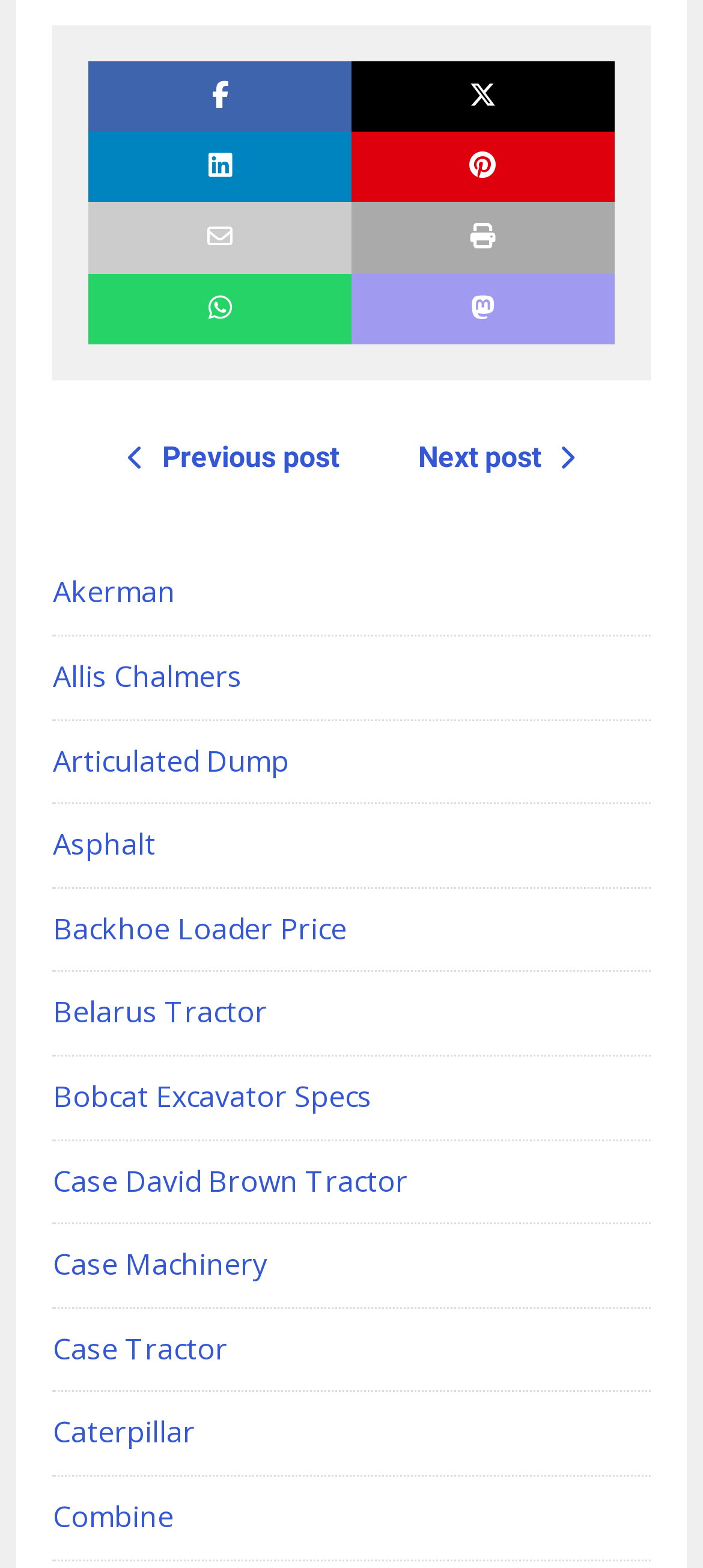Specify the bounding box coordinates of the element's area that should be clicked to execute the given instruction: "Click on the next post link". The coordinates should be four float numbers between 0 and 1, i.e., [left, top, right, bottom].

[0.595, 0.28, 0.844, 0.302]